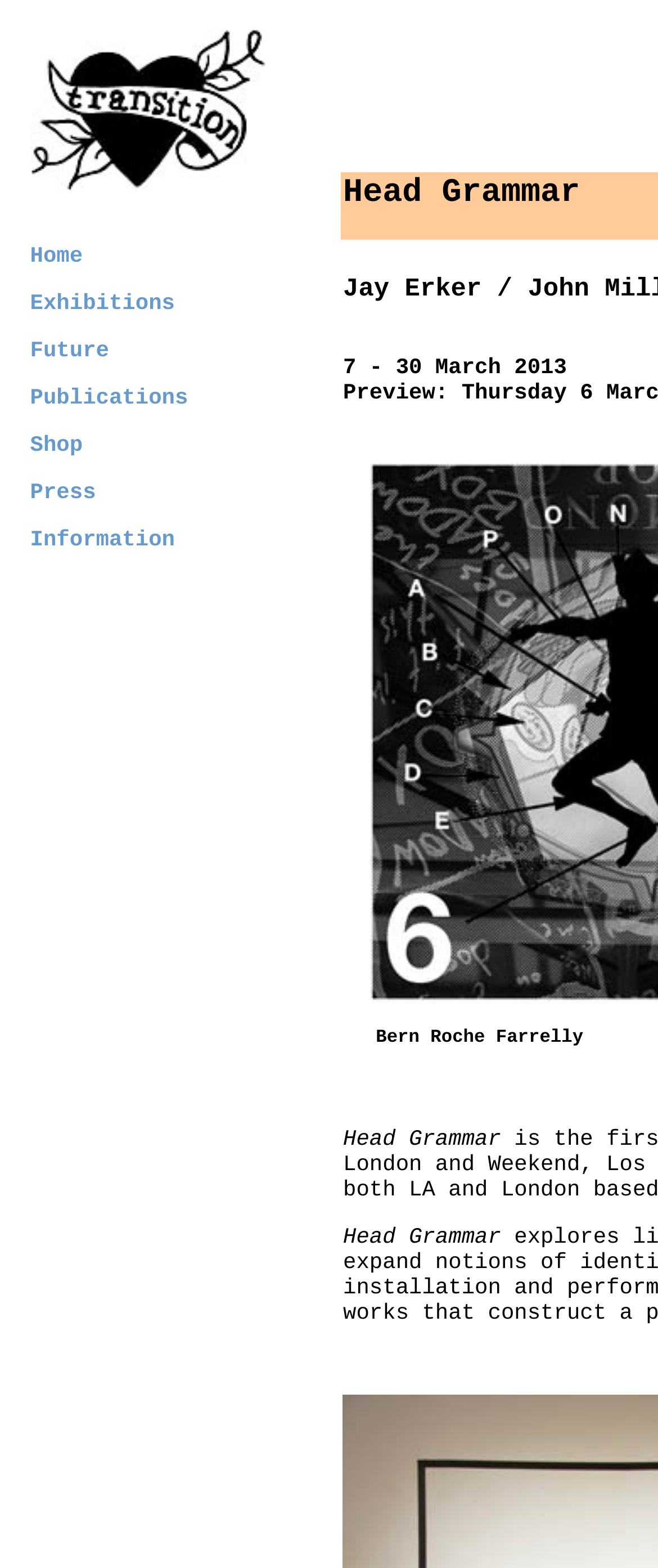Show the bounding box coordinates for the element that needs to be clicked to execute the following instruction: "Click the Future link". Provide the coordinates in the form of four float numbers between 0 and 1, i.e., [left, top, right, bottom].

[0.046, 0.215, 0.166, 0.232]